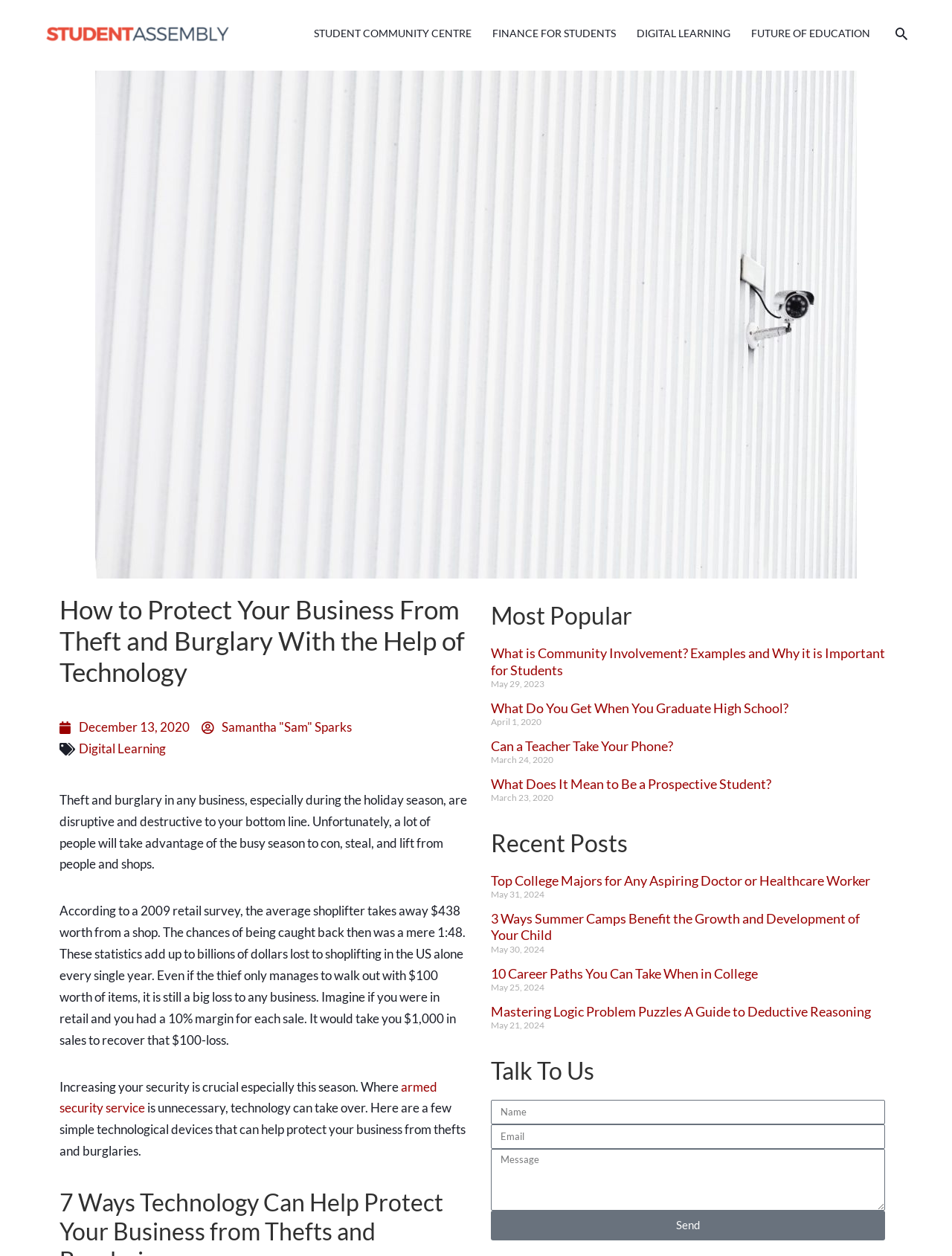Please specify the bounding box coordinates of the element that should be clicked to execute the given instruction: 'Click the 'official competition web page' link'. Ensure the coordinates are four float numbers between 0 and 1, expressed as [left, top, right, bottom].

None